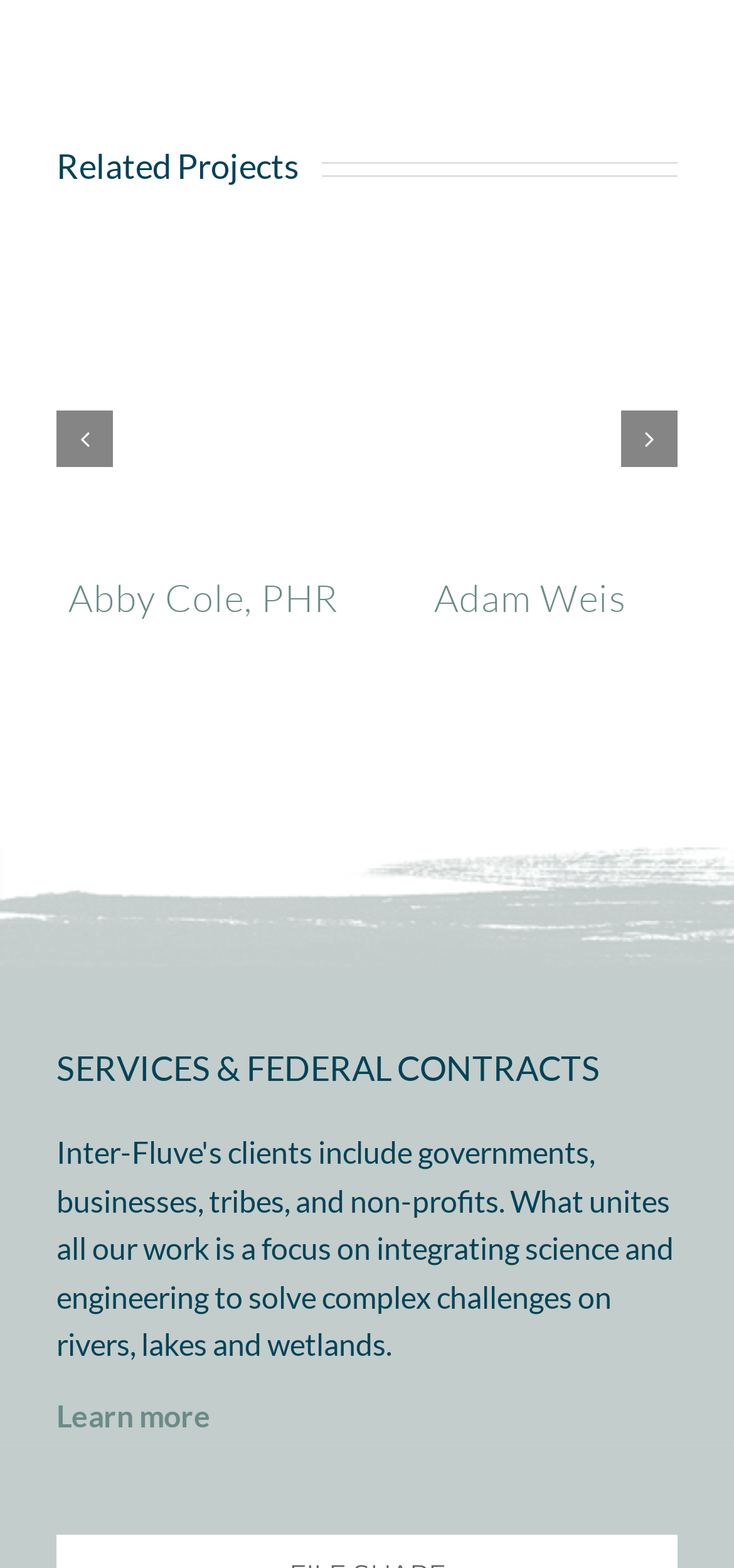Using the format (top-left x, top-left y, bottom-right x, bottom-right y), and given the element description, identify the bounding box coordinates within the screenshot: aria-label="Abby Cole, PHR"

[0.077, 0.156, 0.478, 0.179]